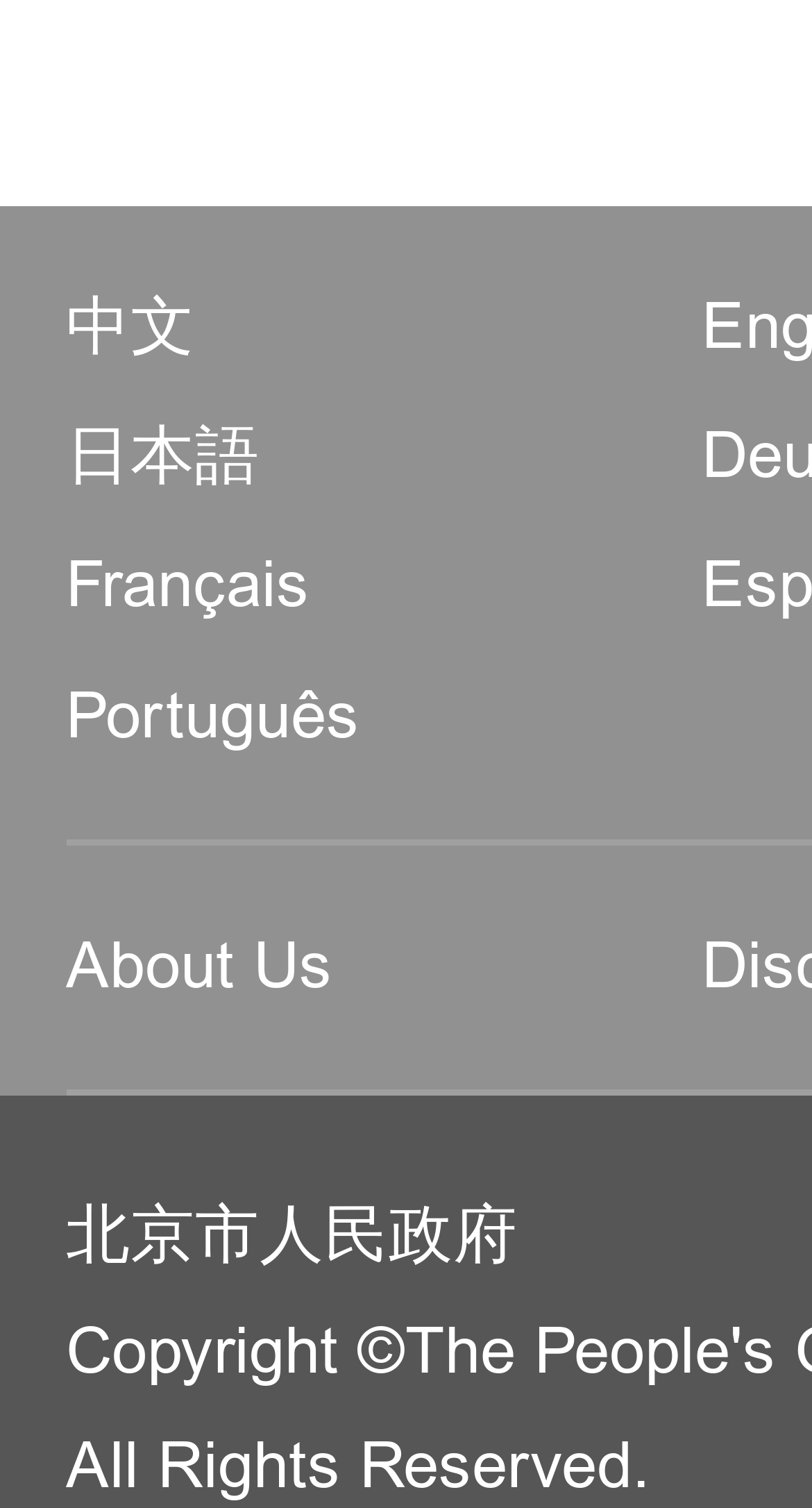What languages are available on this website?
Look at the screenshot and provide an in-depth answer.

I determined the available languages by looking at the links at the top of the webpage, which include '中文' (Chinese), '日本語' (Japanese), 'Français' (French), and 'Português' (Portuguese).